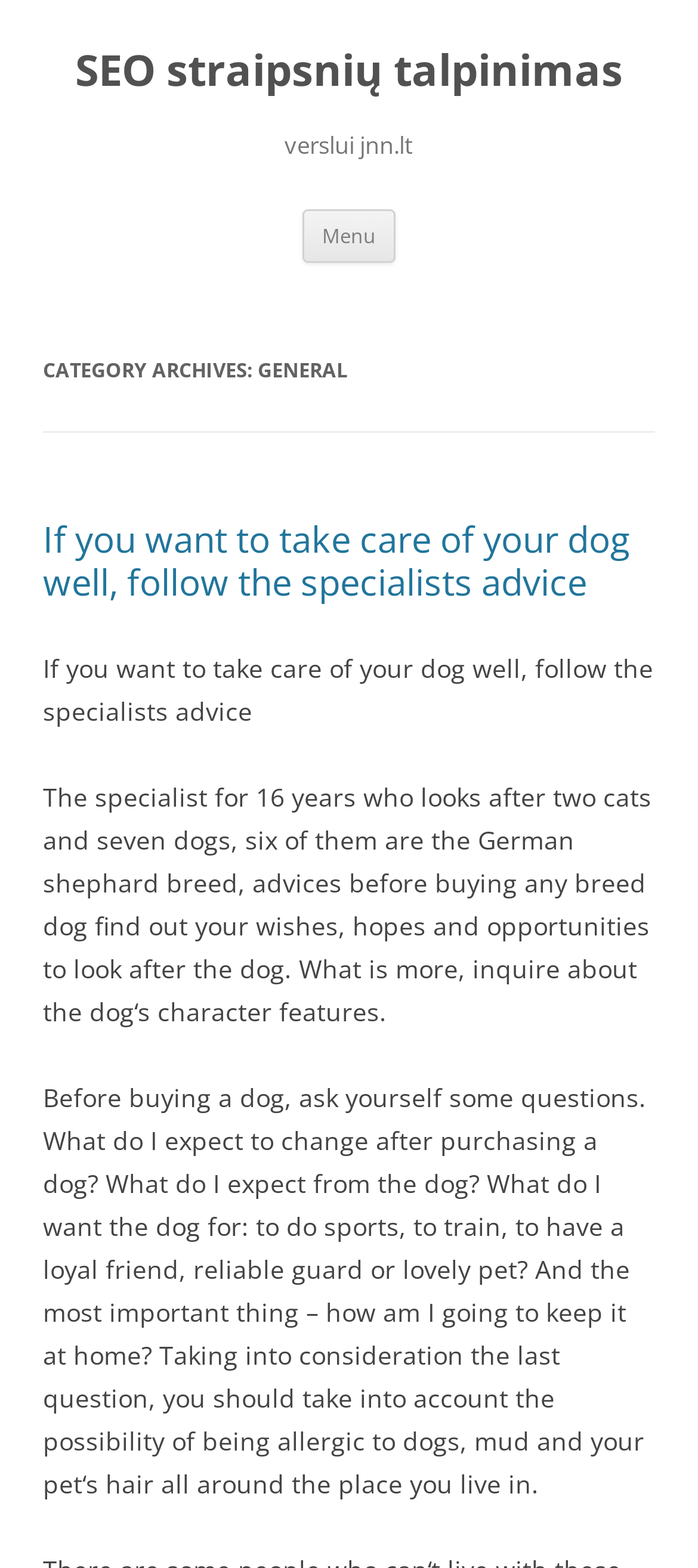Please look at the image and answer the question with a detailed explanation: What is the problem that may arise when keeping a dog at home?

One of the problems that may arise when keeping a dog at home is being allergic to dogs, mud, and pet hair, which is mentioned in the text 'Taking into consideration the last question, you should take into account the possibility of being allergic to dogs, mud and your pet‘s hair all around the place you live in'.